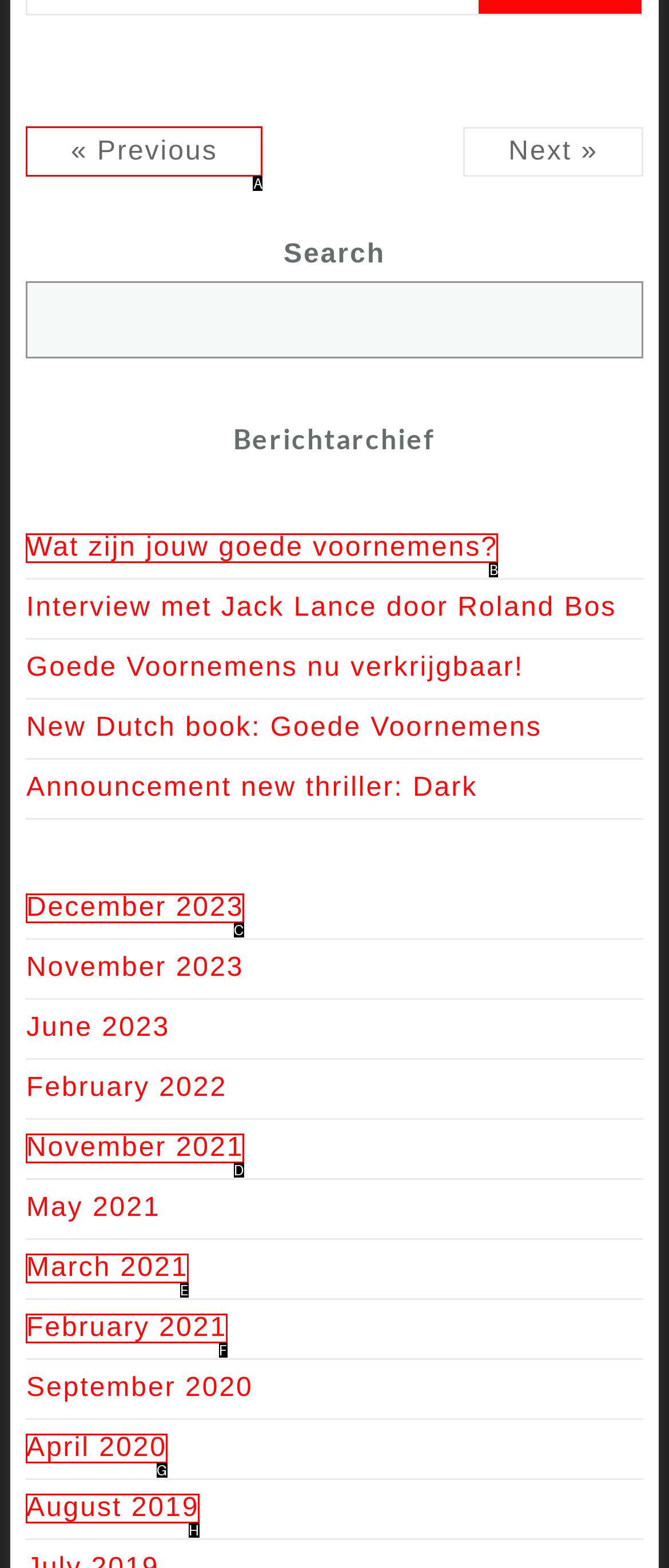Using the provided description: « Previous, select the HTML element that corresponds to it. Indicate your choice with the option's letter.

A